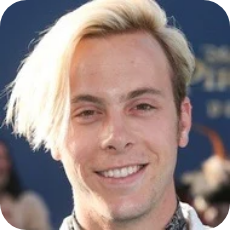What is Riker Lynch known for? Using the information from the screenshot, answer with a single word or phrase.

being a musician and actor